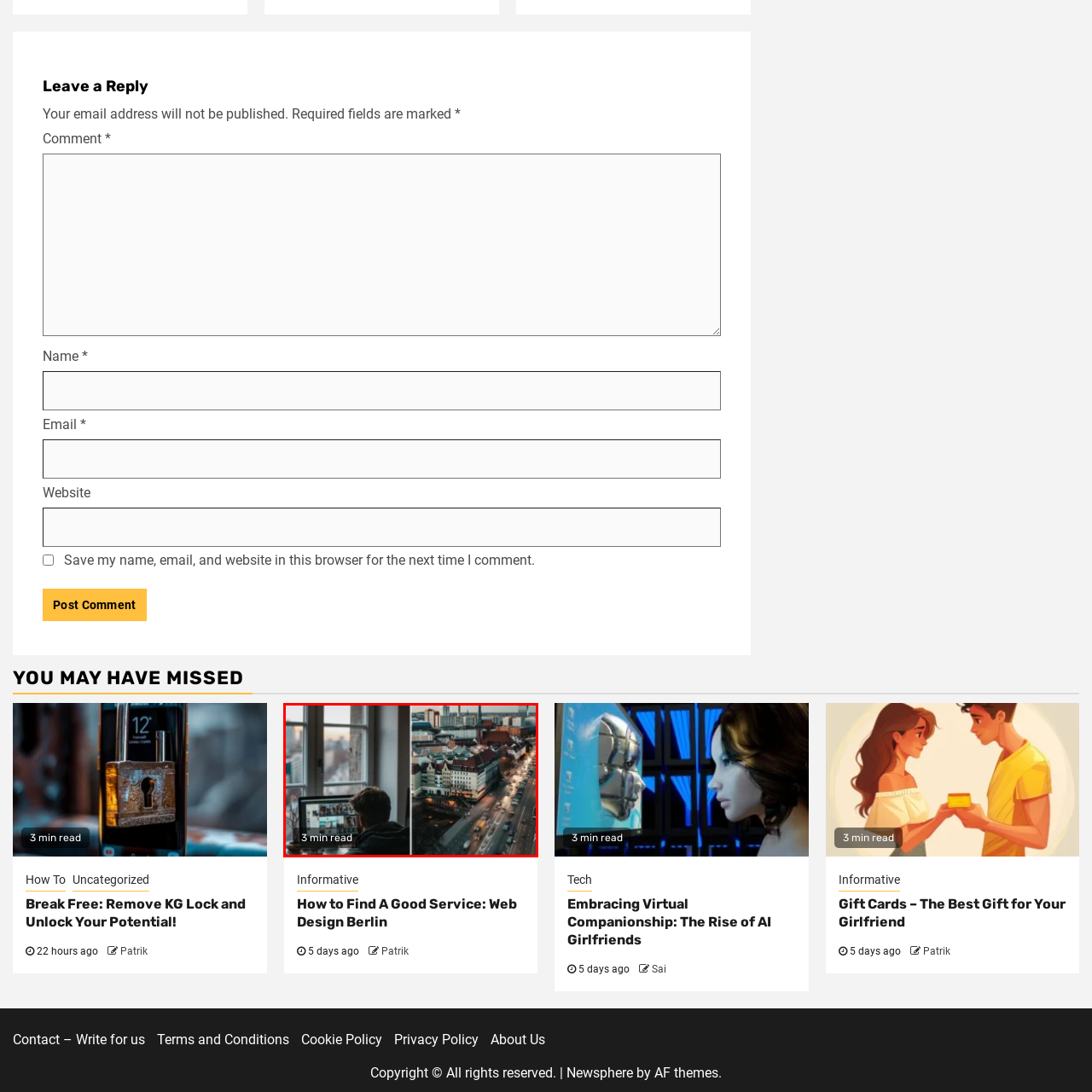What is shown on the right side of the image?
Please analyze the image within the red bounding box and provide a comprehensive answer based on the visual information.

The right side of the image features an aerial view of a city, showcasing a bustling scene with vehicles moving along wide avenues and buildings of various architectural styles, highlighting the urban vitality and activity.